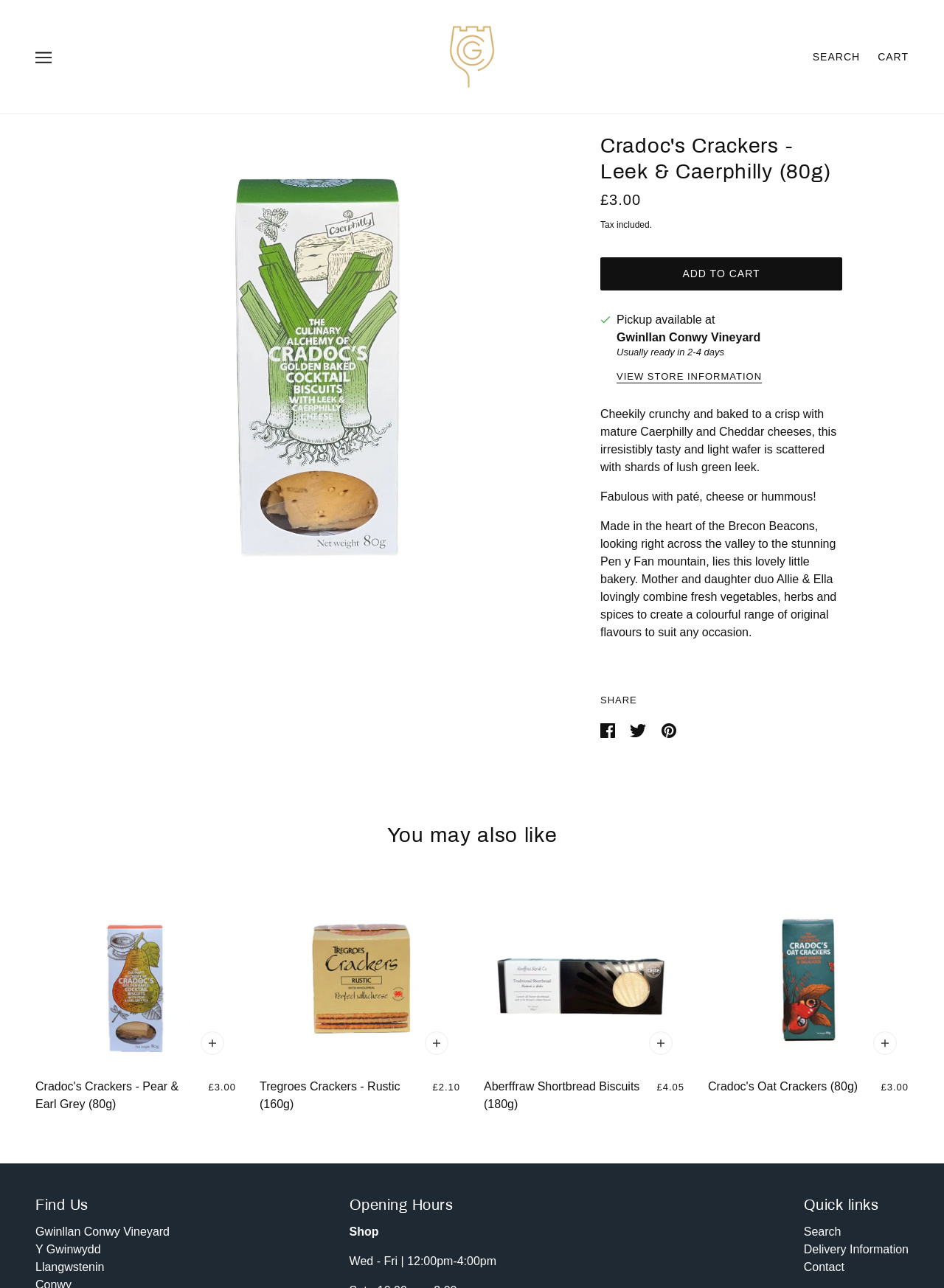What are the opening hours of the shop?
Kindly give a detailed and elaborate answer to the question.

I found the opening hours of the shop by looking at the 'Opening Hours' section at the bottom of the page, where it says 'Shop | Wed - Fri | 12:00pm-4:00pm'.